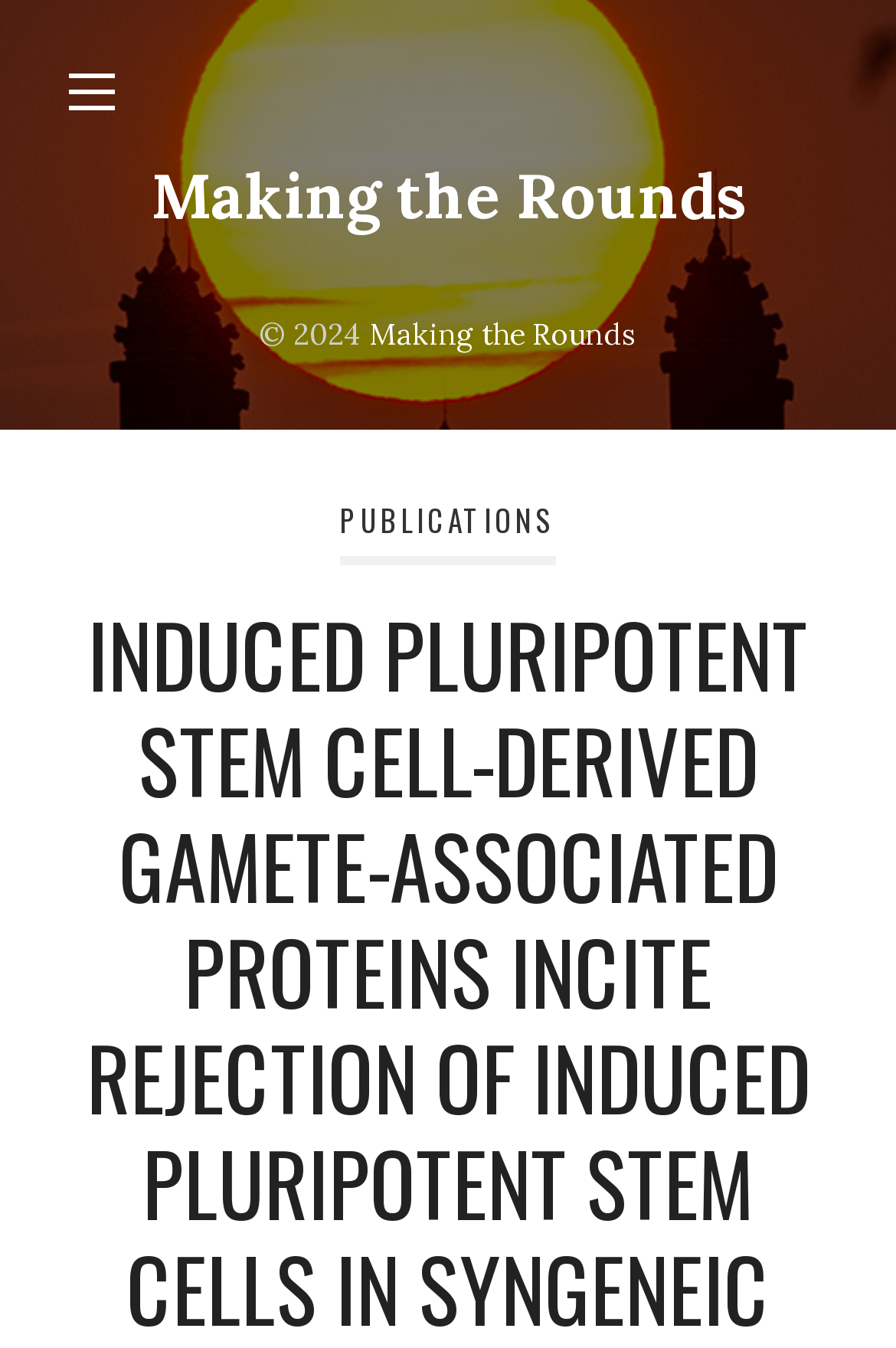Please determine the main heading text of this webpage.

INDUCED PLURIPOTENT STEM CELL-DERIVED GAMETE-ASSOCIATED PROTEINS INCITE REJECTION OF INDUCED PLURIPOTENT STEM CELLS IN SYNGENEIC MICE.